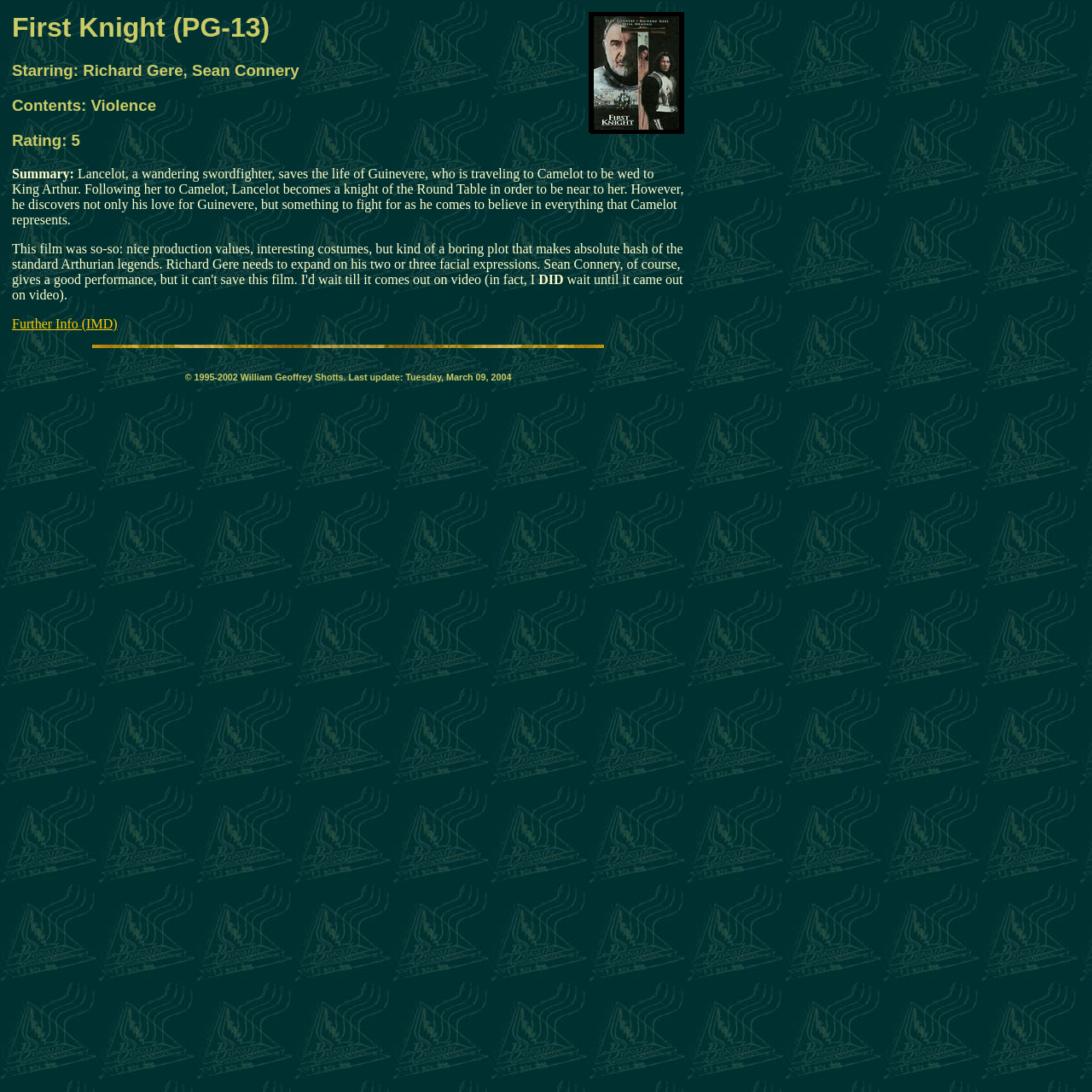Who is the copyright holder of the webpage?
Please provide a comprehensive answer based on the visual information in the image.

The copyright holder of the webpage is mentioned at the bottom of the webpage, where it says '© 1995-2002 William Geoffrey Shotts'.